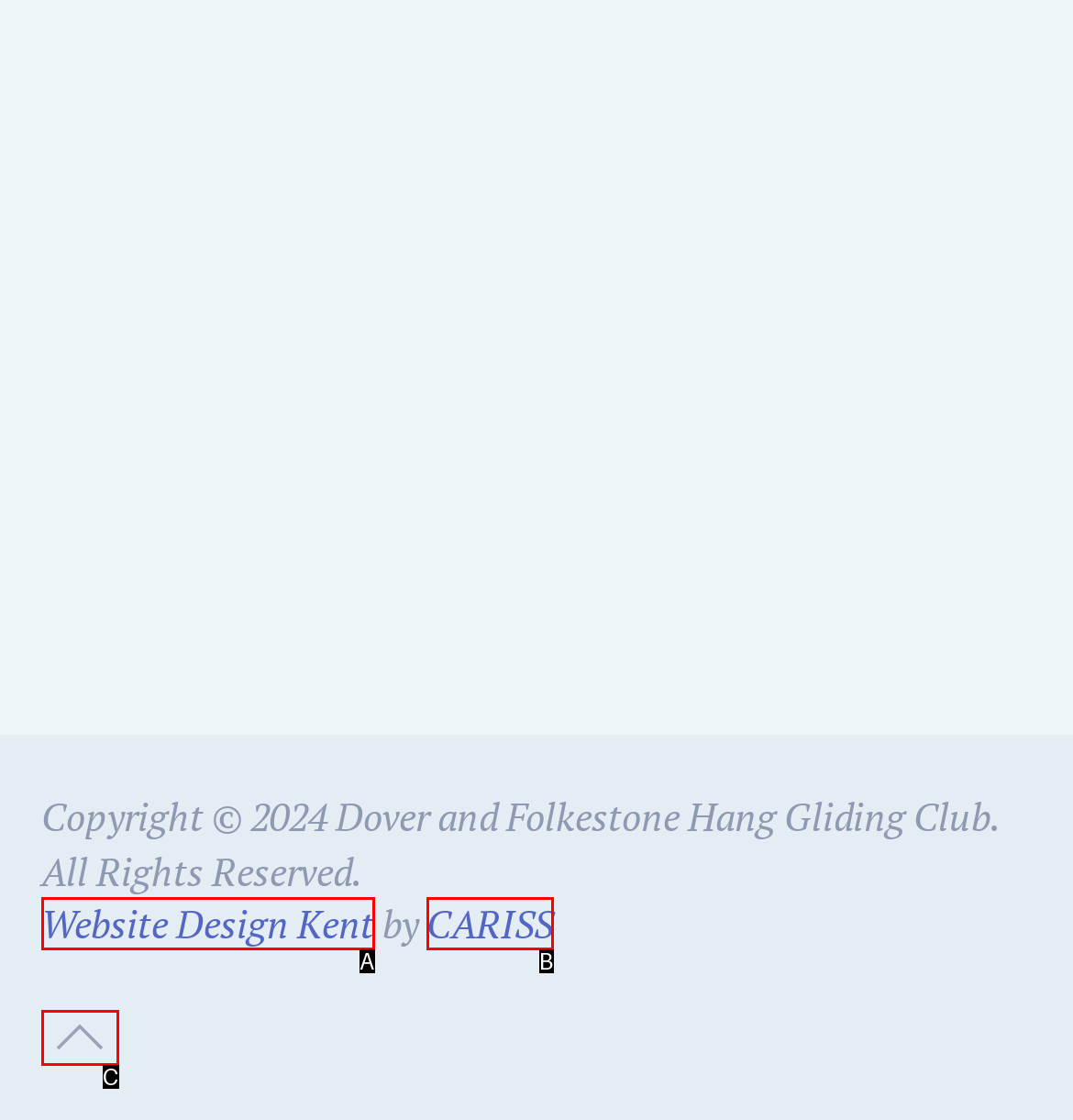Select the letter of the option that corresponds to: Website Design Kent
Provide the letter from the given options.

A